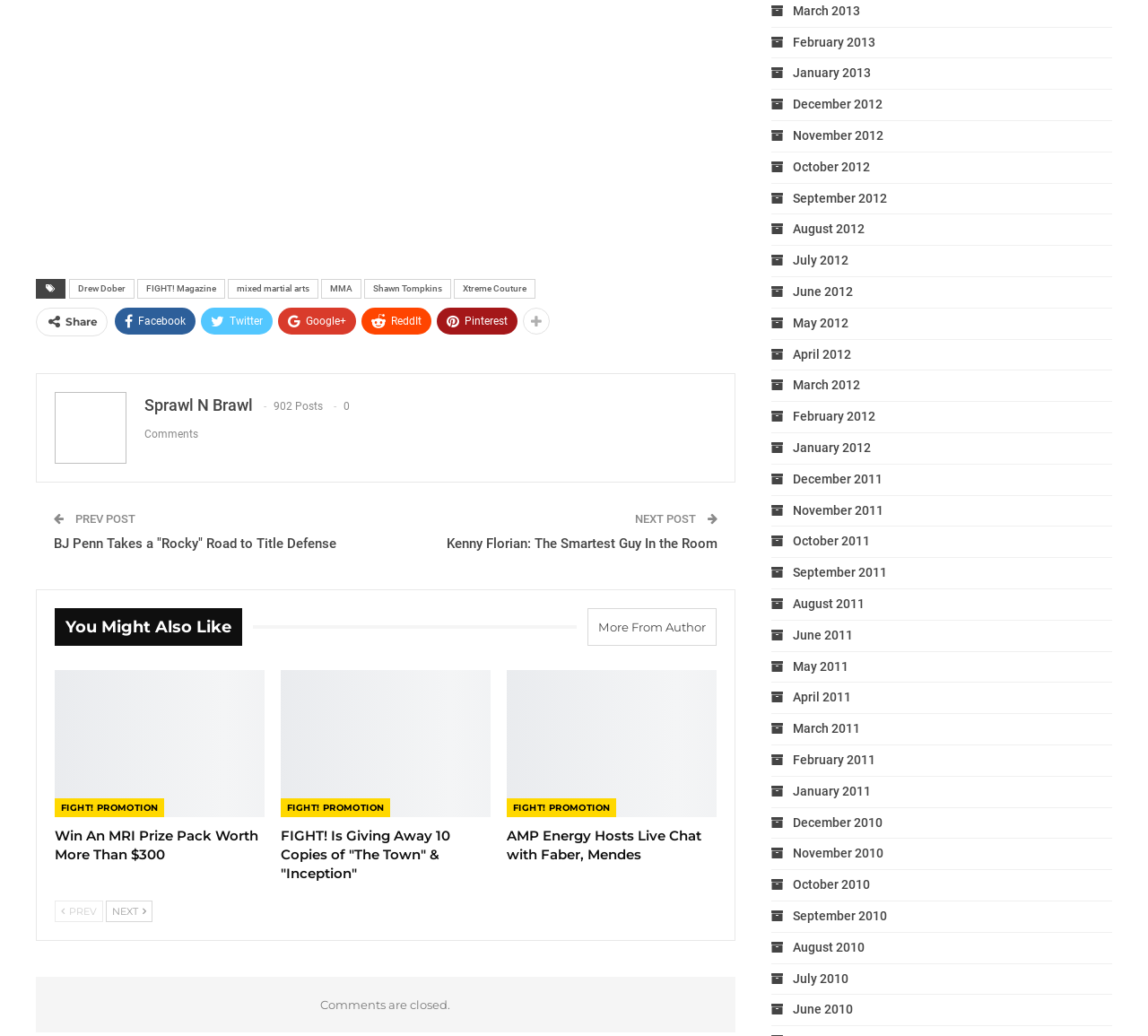Please identify the bounding box coordinates of the element's region that should be clicked to execute the following instruction: "Participate in the promotion 'Win An MRI Prize Pack Worth More Than $300'". The bounding box coordinates must be four float numbers between 0 and 1, i.e., [left, top, right, bottom].

[0.048, 0.647, 0.23, 0.789]